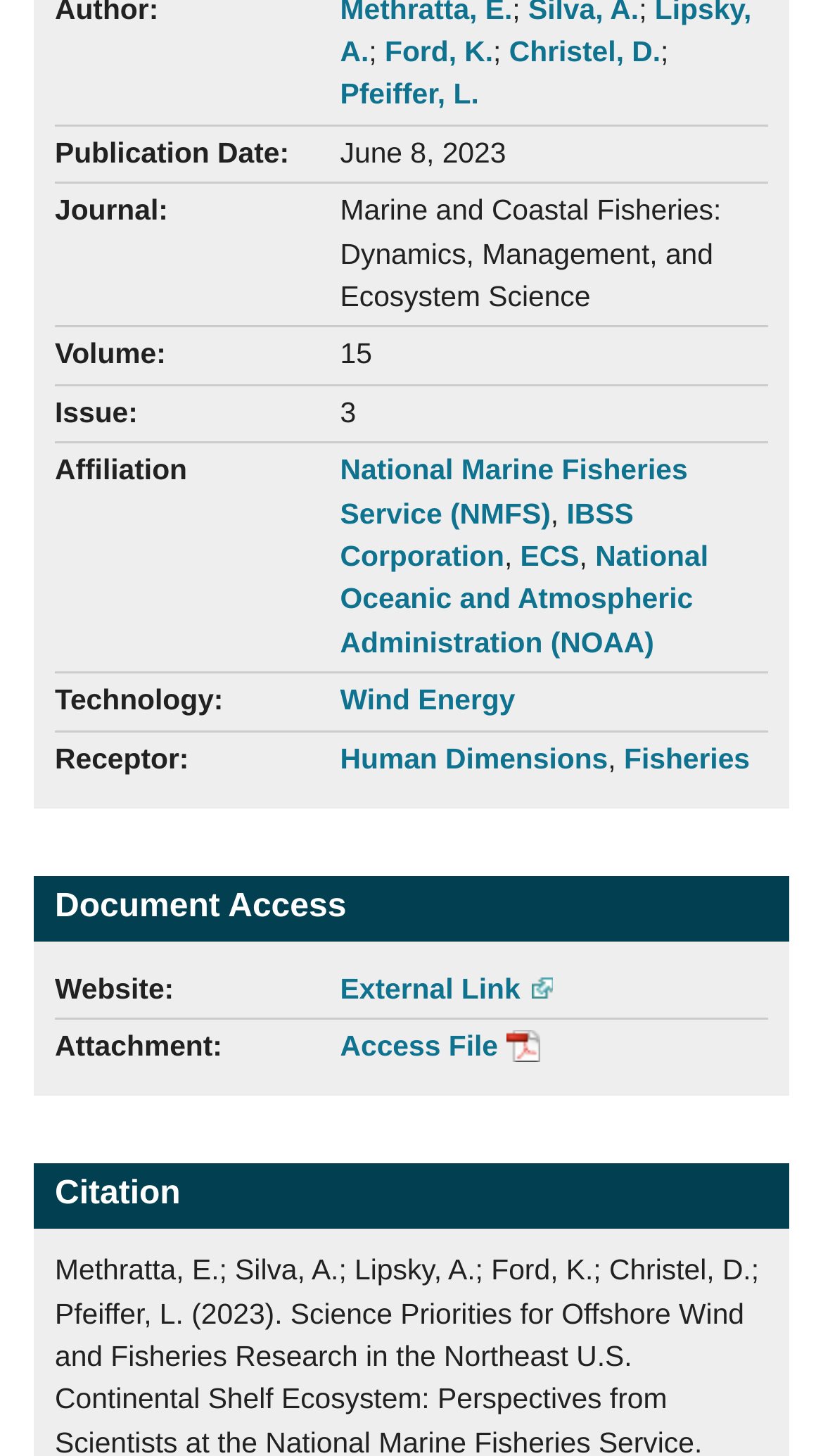Please provide the bounding box coordinates in the format (top-left x, top-left y, bottom-right x, bottom-right y). Remember, all values are floating point numbers between 0 and 1. What is the bounding box coordinate of the region described as: National Marine Fisheries Service (NMFS)

[0.413, 0.312, 0.836, 0.363]